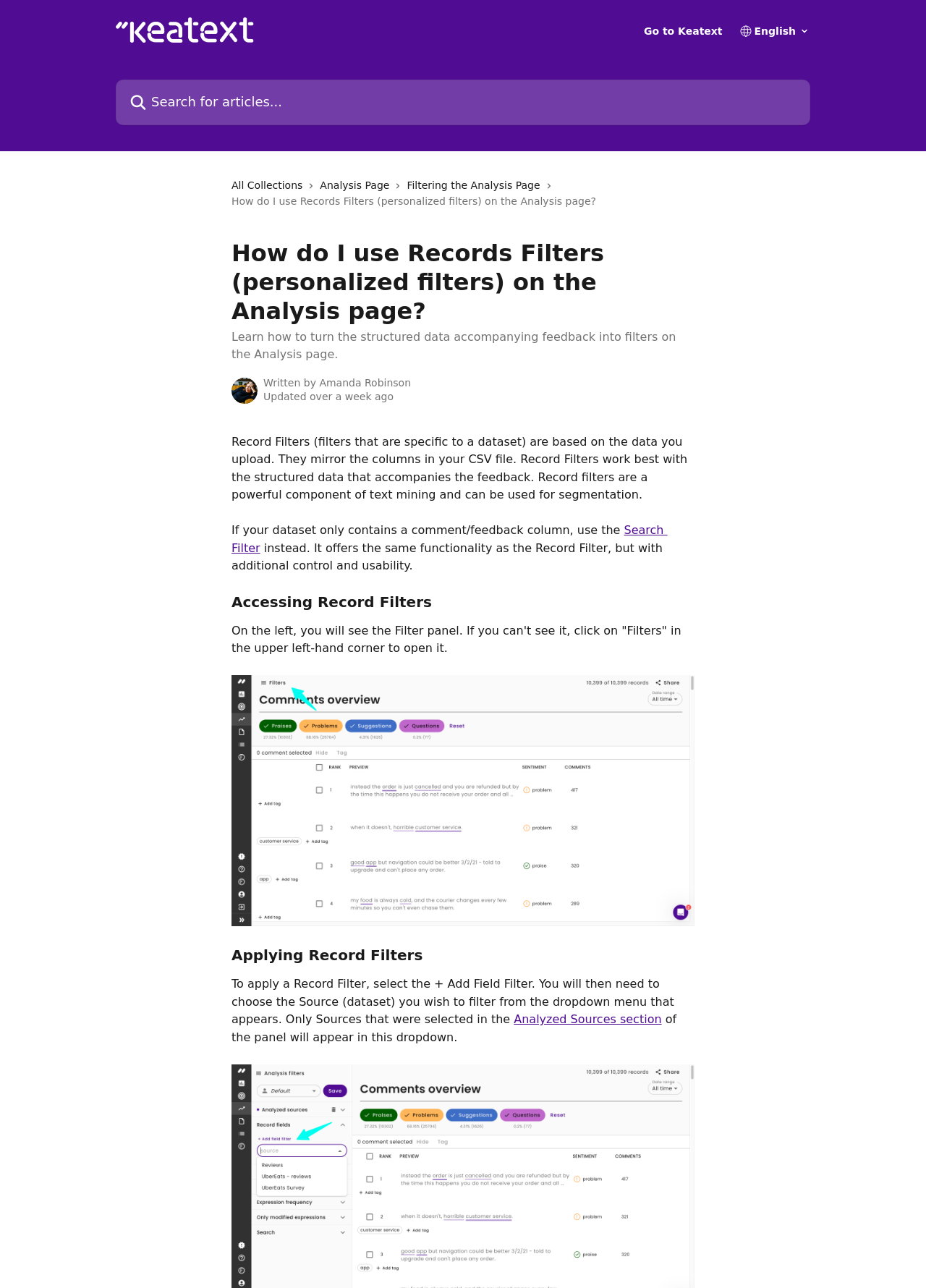Can you determine the bounding box coordinates of the area that needs to be clicked to fulfill the following instruction: "Search for articles"?

[0.125, 0.062, 0.875, 0.097]